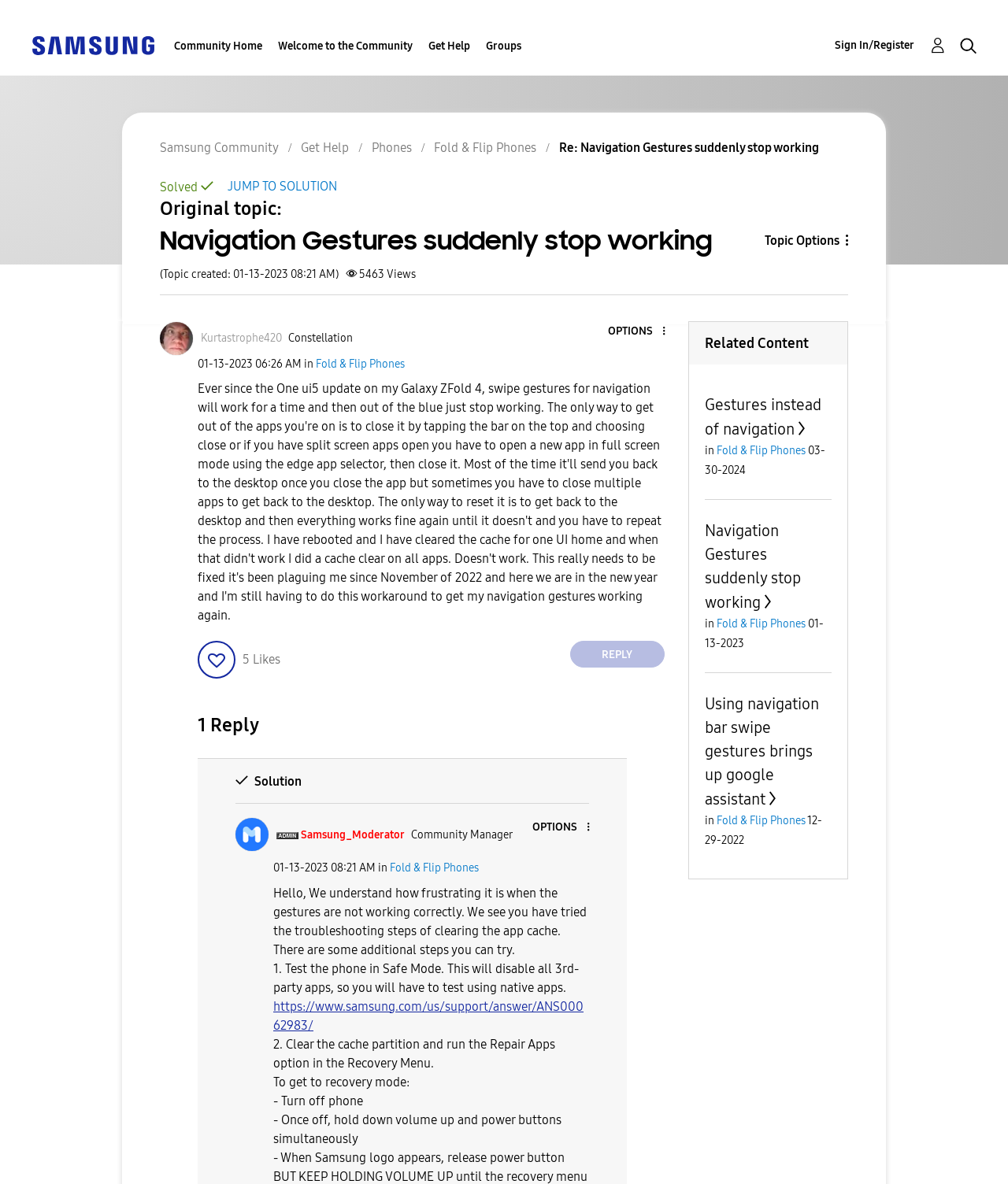Consider the image and give a detailed and elaborate answer to the question: 
What is the name of the phone model category?

I found the answer by looking at the link elements that mention the category of the phone model, which is 'Fold & Flip Phones'.